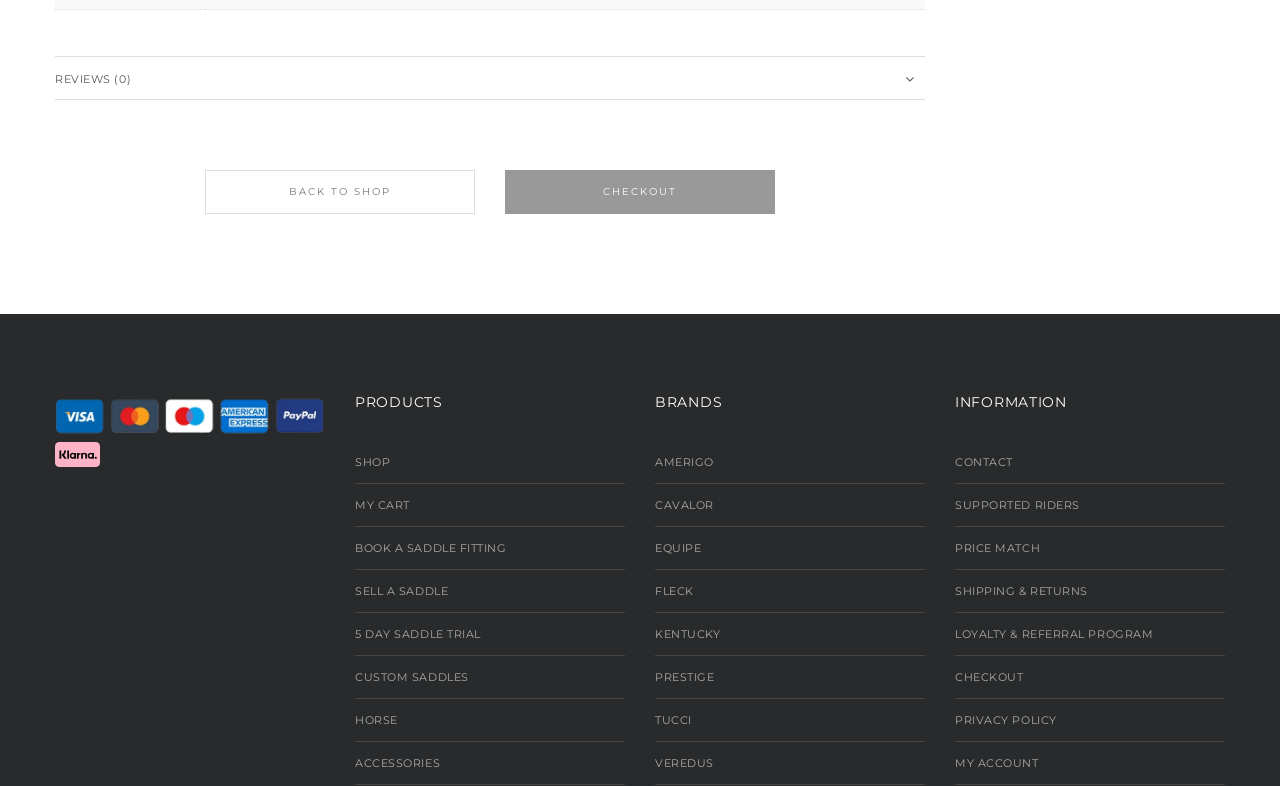Identify and provide the bounding box coordinates of the UI element described: "CUSTOM SADDLES". The coordinates should be formatted as [left, top, right, bottom], with each number being a float between 0 and 1.

[0.277, 0.852, 0.366, 0.87]